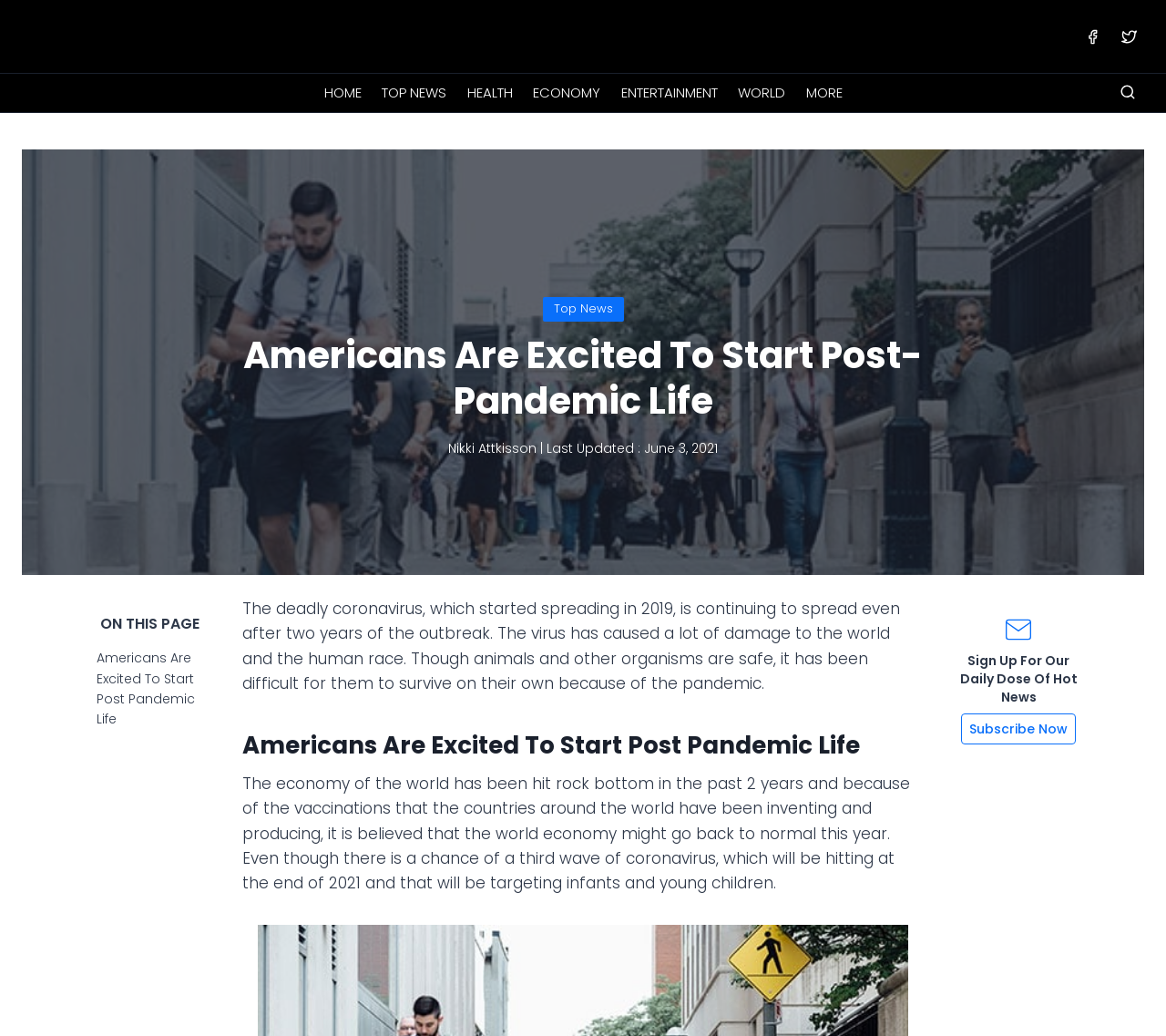What is the topic of the article?
Using the picture, provide a one-word or short phrase answer.

Coronavirus